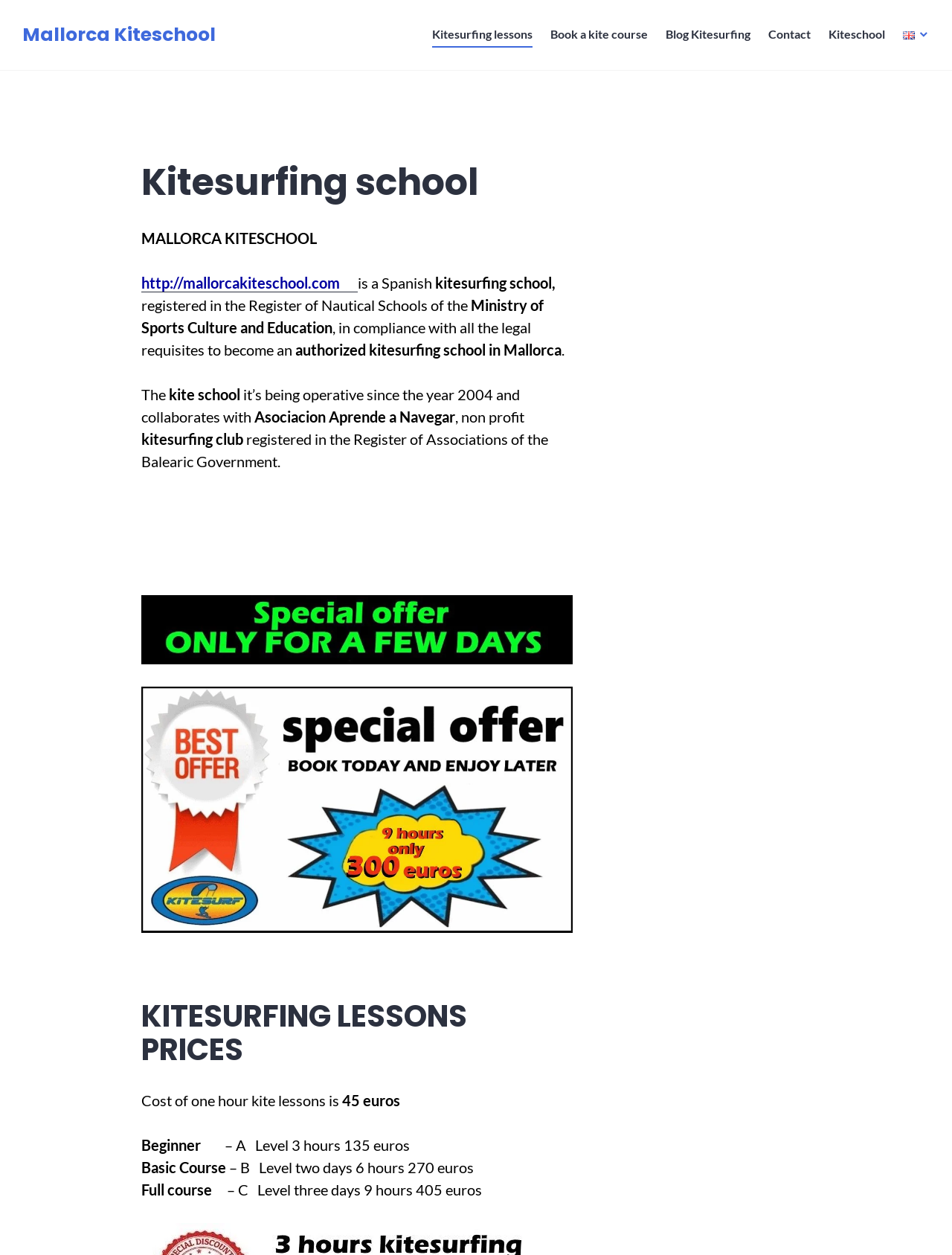Pinpoint the bounding box coordinates of the element you need to click to execute the following instruction: "Contact the kiteschool". The bounding box should be represented by four float numbers between 0 and 1, in the format [left, top, right, bottom].

[0.807, 0.018, 0.852, 0.038]